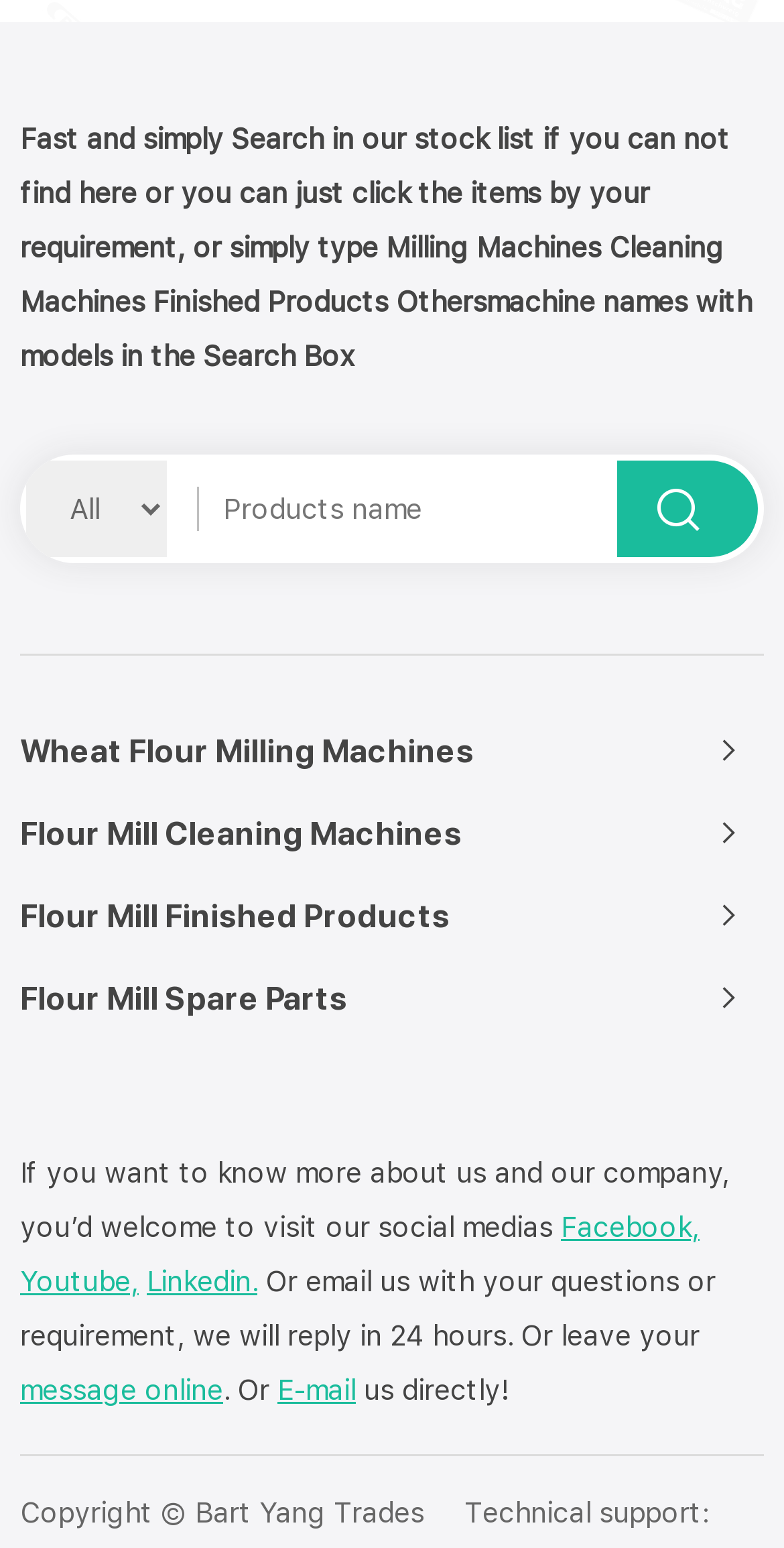Highlight the bounding box coordinates of the element that should be clicked to carry out the following instruction: "Contact us through email". The coordinates must be given as four float numbers ranging from 0 to 1, i.e., [left, top, right, bottom].

[0.354, 0.888, 0.454, 0.909]